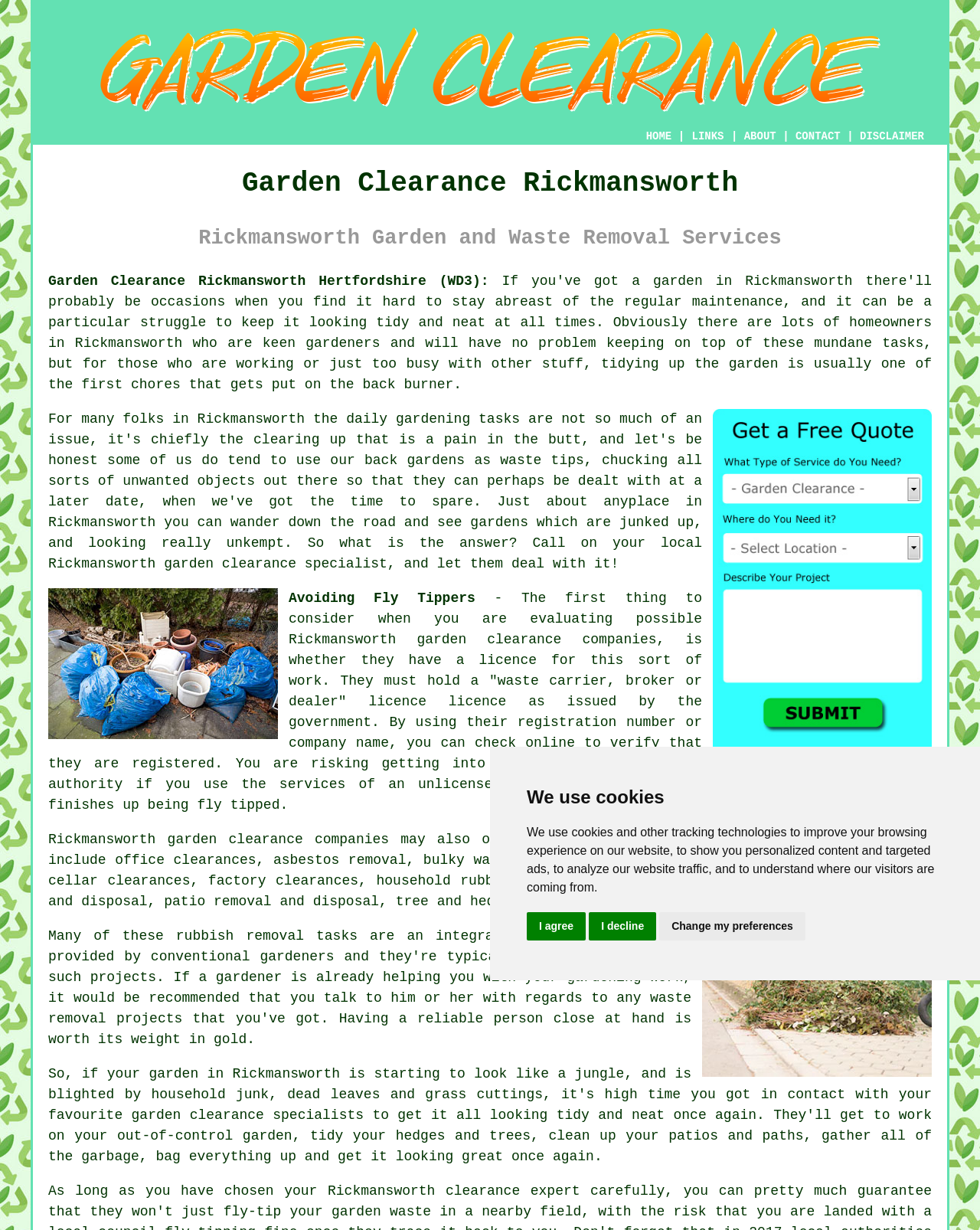Look at the image and answer the question in detail:
What type of services do garden clearance companies offer?

The webpage mentions that garden clearance companies may offer additional services such as office clearances, asbestos removal, bulky waste disposal, and others. These services are related to rubbish removal and are part of the services provided by conventional gardeners.